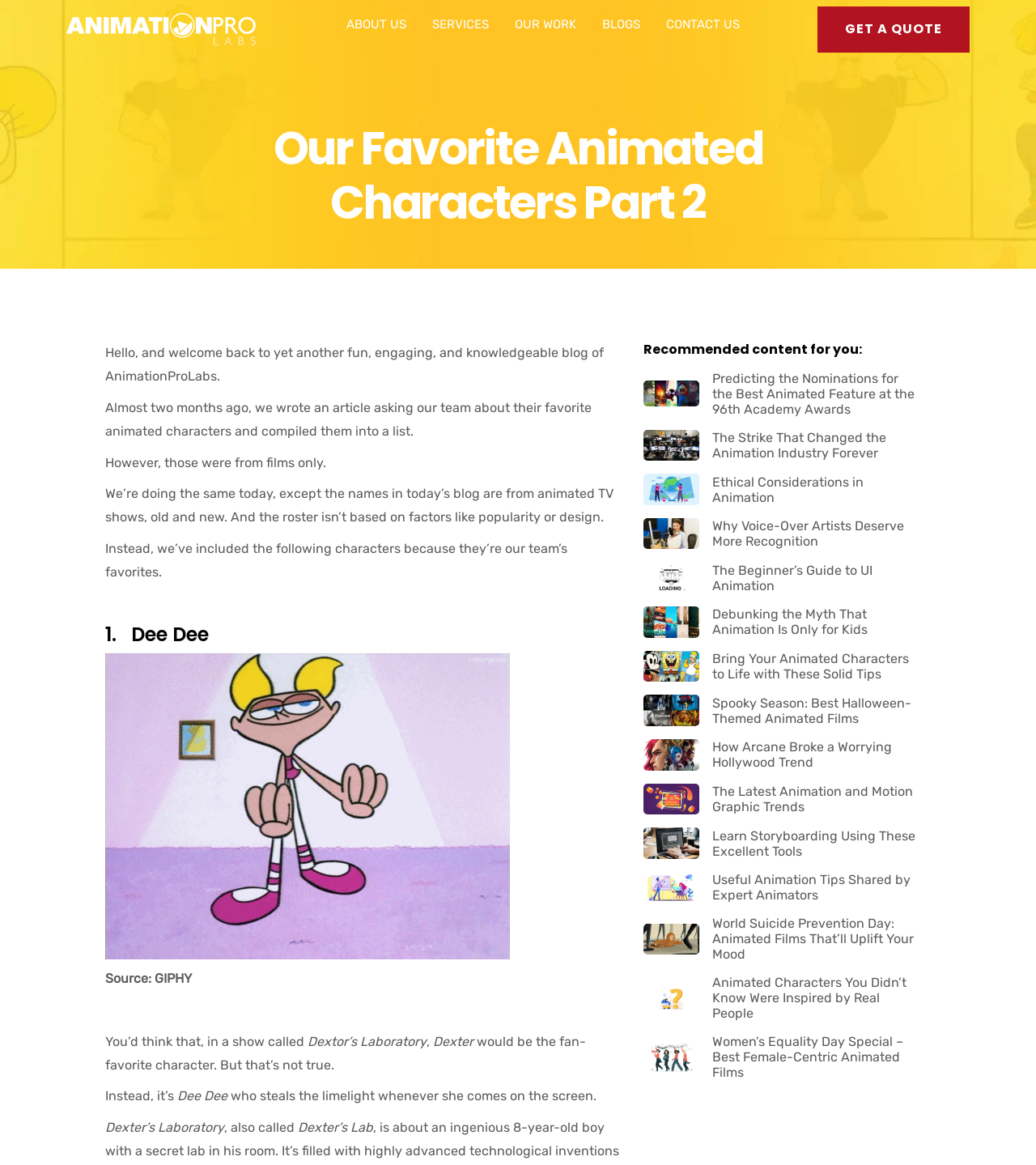Bounding box coordinates are specified in the format (top-left x, top-left y, bottom-right x, bottom-right y). All values are floating point numbers bounded between 0 and 1. Please provide the bounding box coordinate of the region this sentence describes: alt="blog-img"

[0.621, 0.521, 0.675, 0.547]